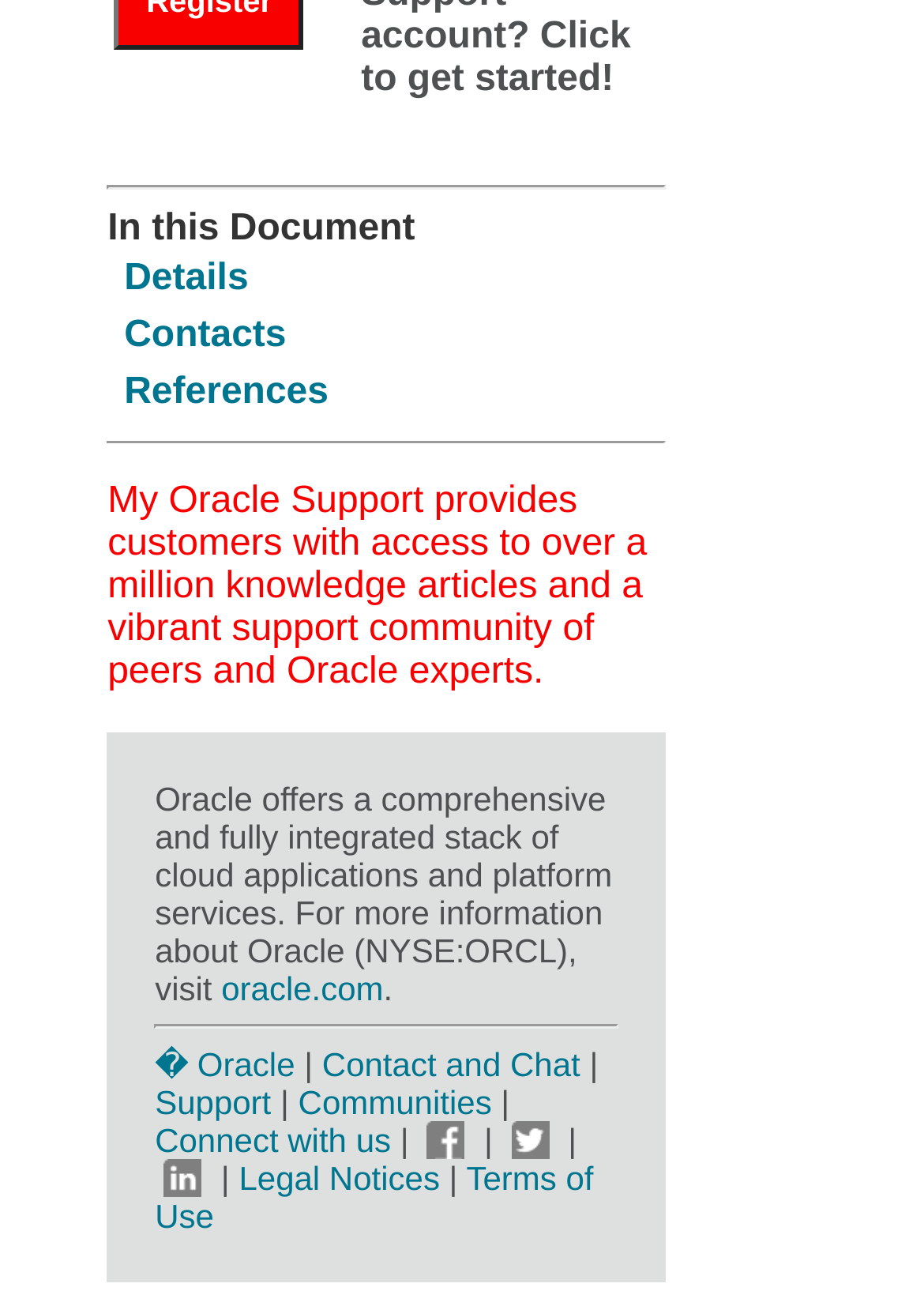Determine the bounding box coordinates of the element that should be clicked to execute the following command: "Contact and chat with Oracle".

[0.349, 0.8, 0.628, 0.829]